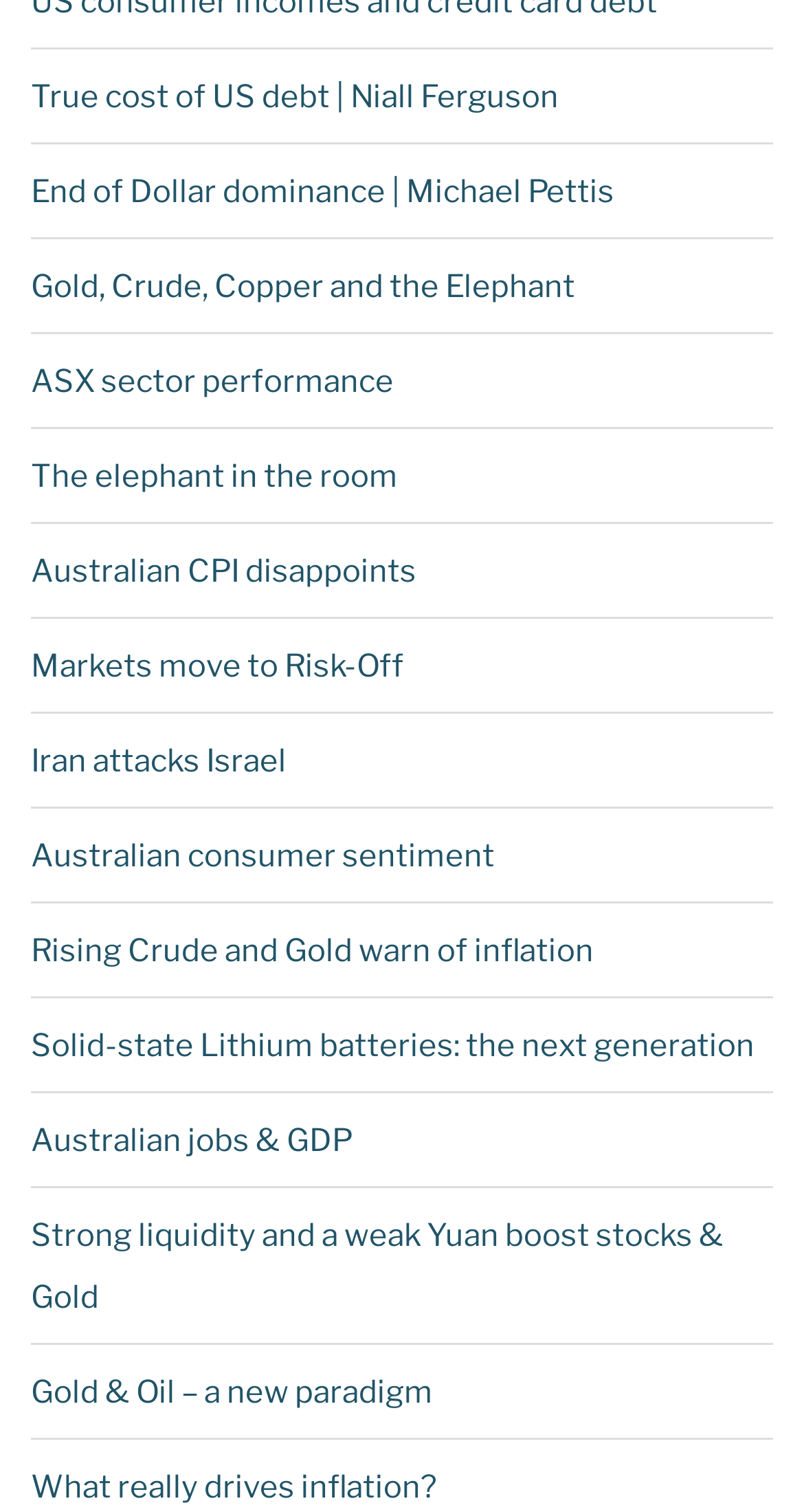What is the topic of the link at the bottom of the webpage?
Please ensure your answer to the question is detailed and covers all necessary aspects.

The last link has the text 'What really drives inflation?', which indicates that the topic of the link is related to the drivers of inflation. The link is located at the bottom of the webpage based on its bounding box coordinates, specifically its y1 and y2 values.